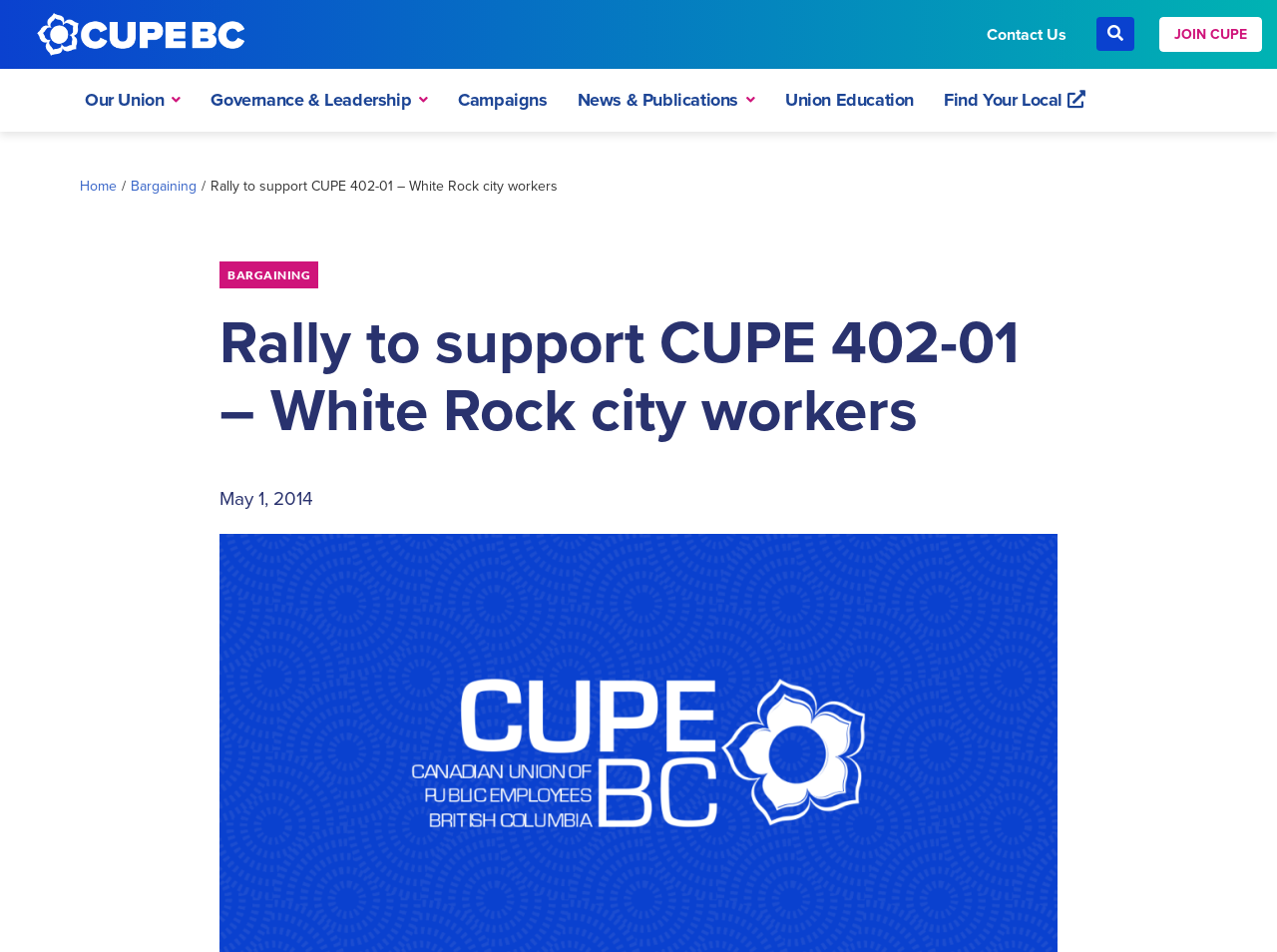What is the location related to?
Refer to the image and give a detailed answer to the query.

The location 'White Rock' is mentioned in the heading 'Rally to support CUPE 402-01 – White Rock city workers', which suggests that the webpage is related to White Rock city workers.